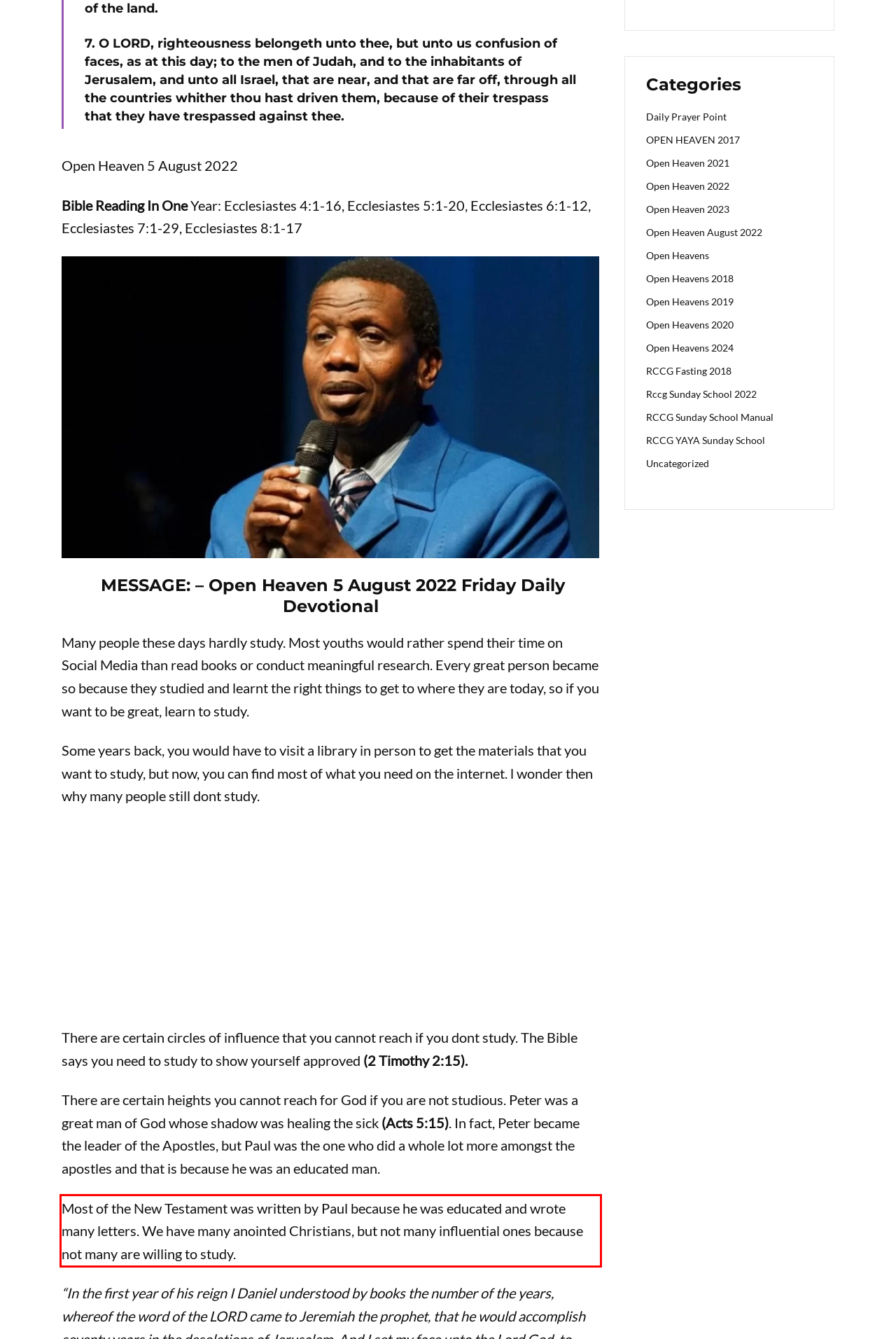Given a screenshot of a webpage with a red bounding box, please identify and retrieve the text inside the red rectangle.

Most of the New Testament was written by Paul because he was educated and wrote many letters. We have many anointed Christians, but not many influential ones because not many are willing to study.